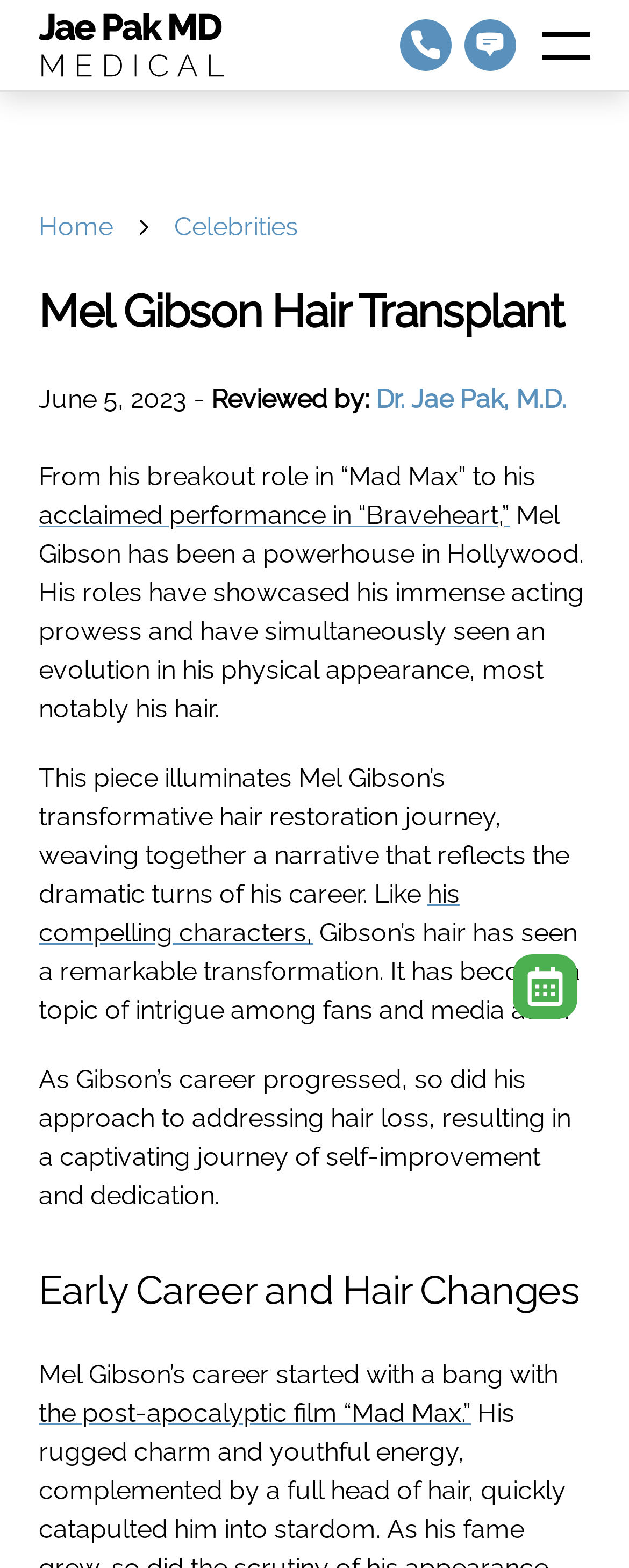What is the primary heading on this webpage?

Mel Gibson Hair Transplant